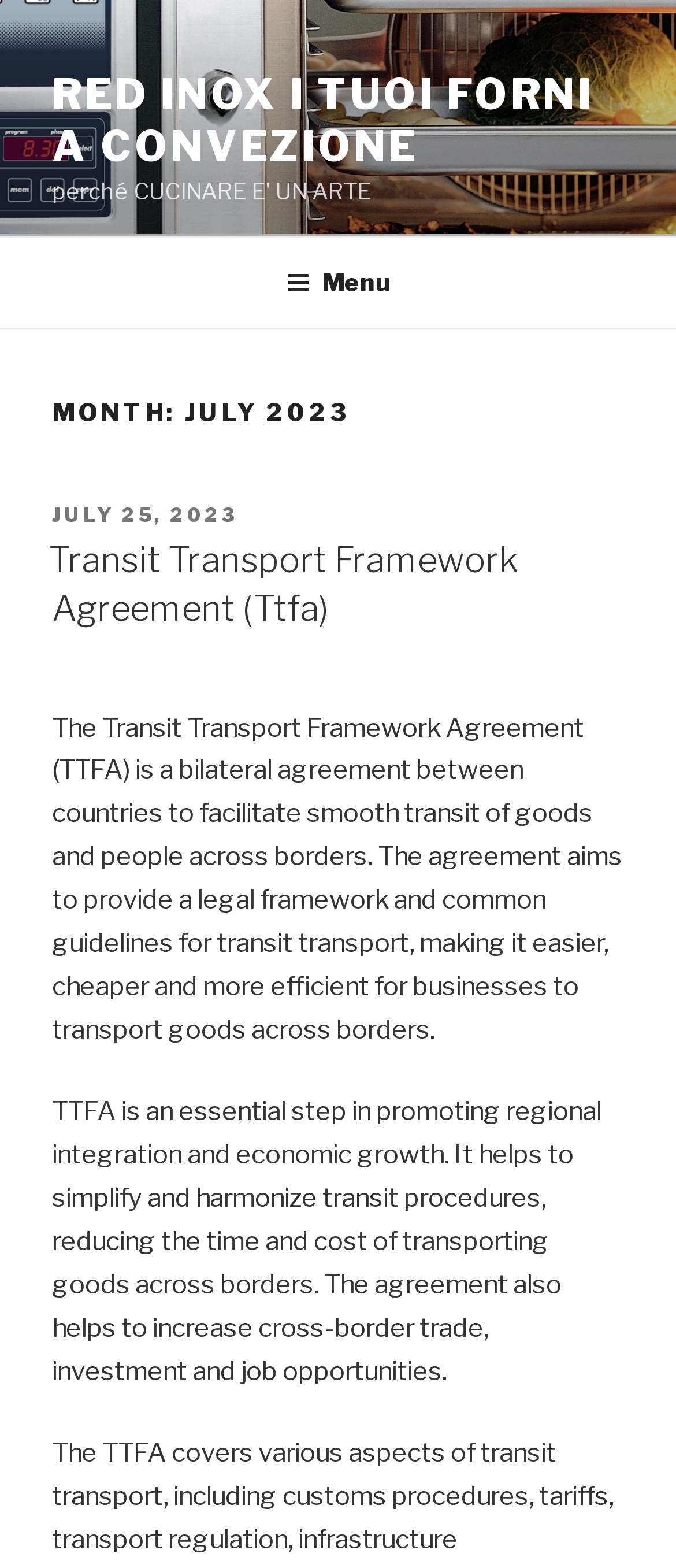What is the topic of the latest article?
Look at the image and construct a detailed response to the question.

I determined the topic of the latest article by looking at the heading 'MONTH: JULY 2023' and its subheading 'Transit Transport Framework Agreement (Ttfa)'. This suggests that the latest article is about the Transit Transport Framework Agreement.